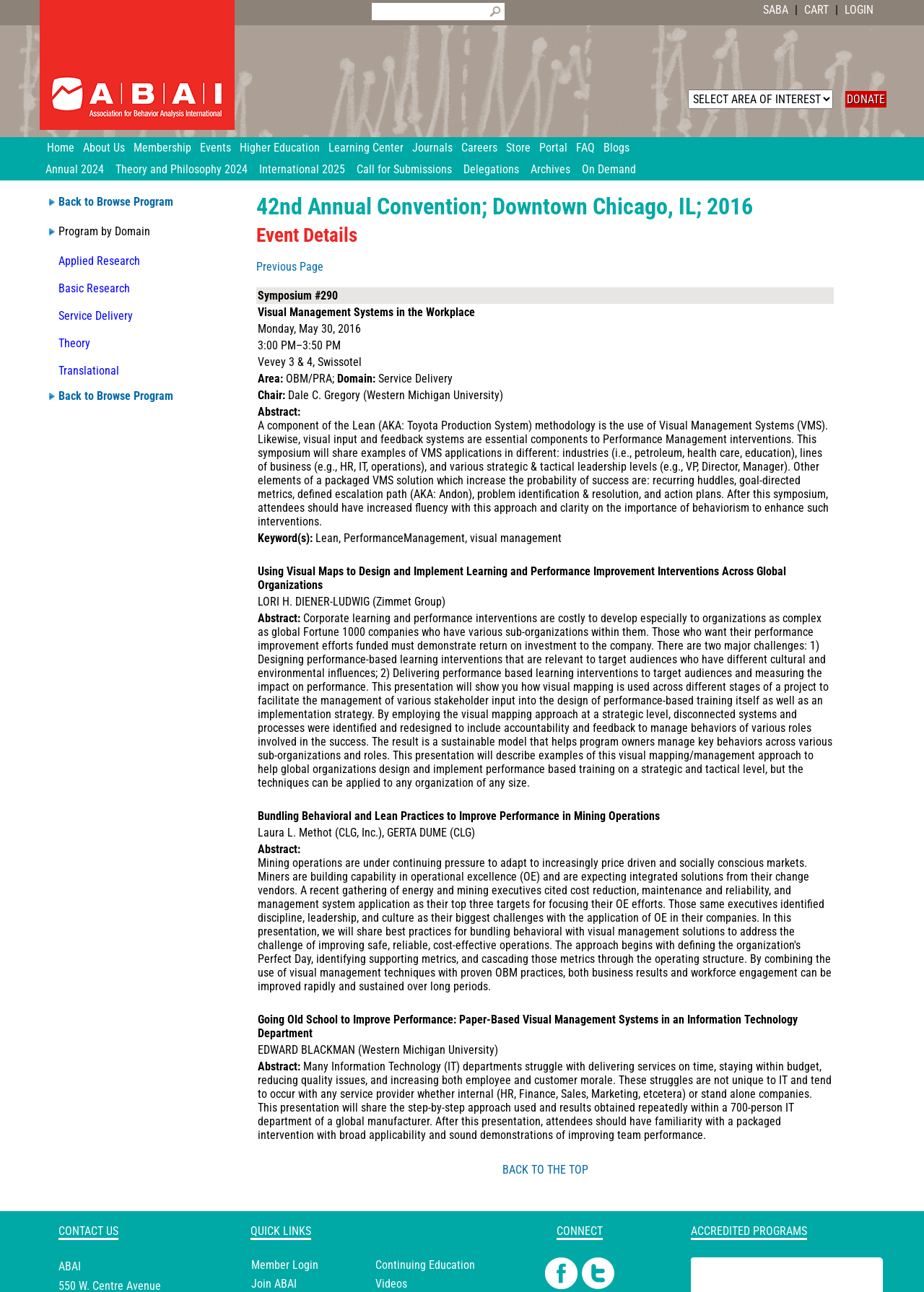Identify the bounding box coordinates of the area you need to click to perform the following instruction: "Go back to the previous page".

[0.277, 0.201, 0.35, 0.212]